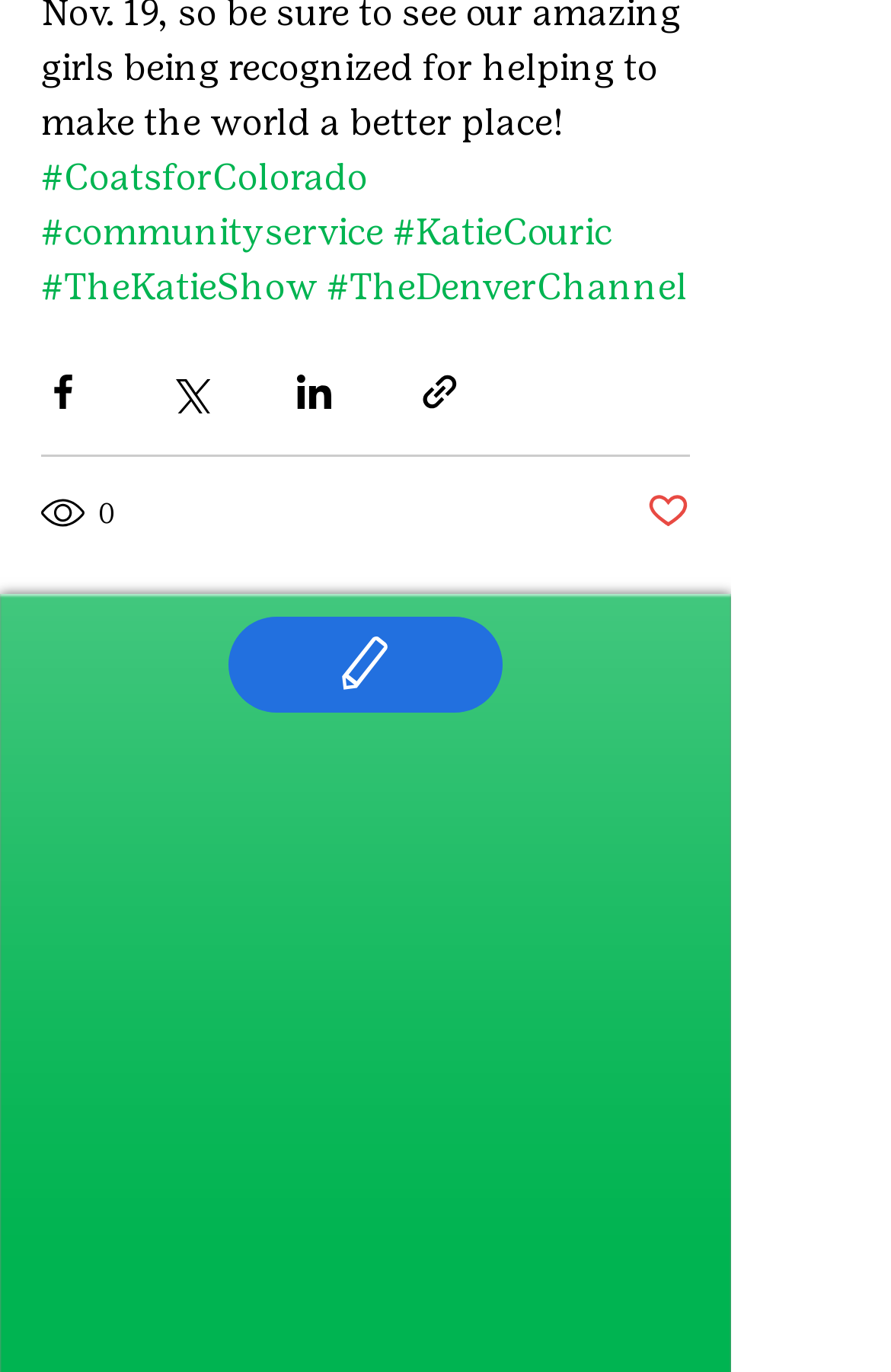Specify the bounding box coordinates of the region I need to click to perform the following instruction: "Visit Coats for Colorado". The coordinates must be four float numbers in the range of 0 to 1, i.e., [left, top, right, bottom].

[0.046, 0.113, 0.413, 0.145]